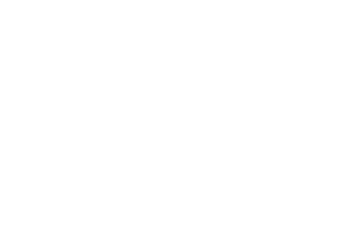What is the benefit of using gold plating in this component?
Please provide a single word or phrase as your answer based on the image.

Resist corrosion